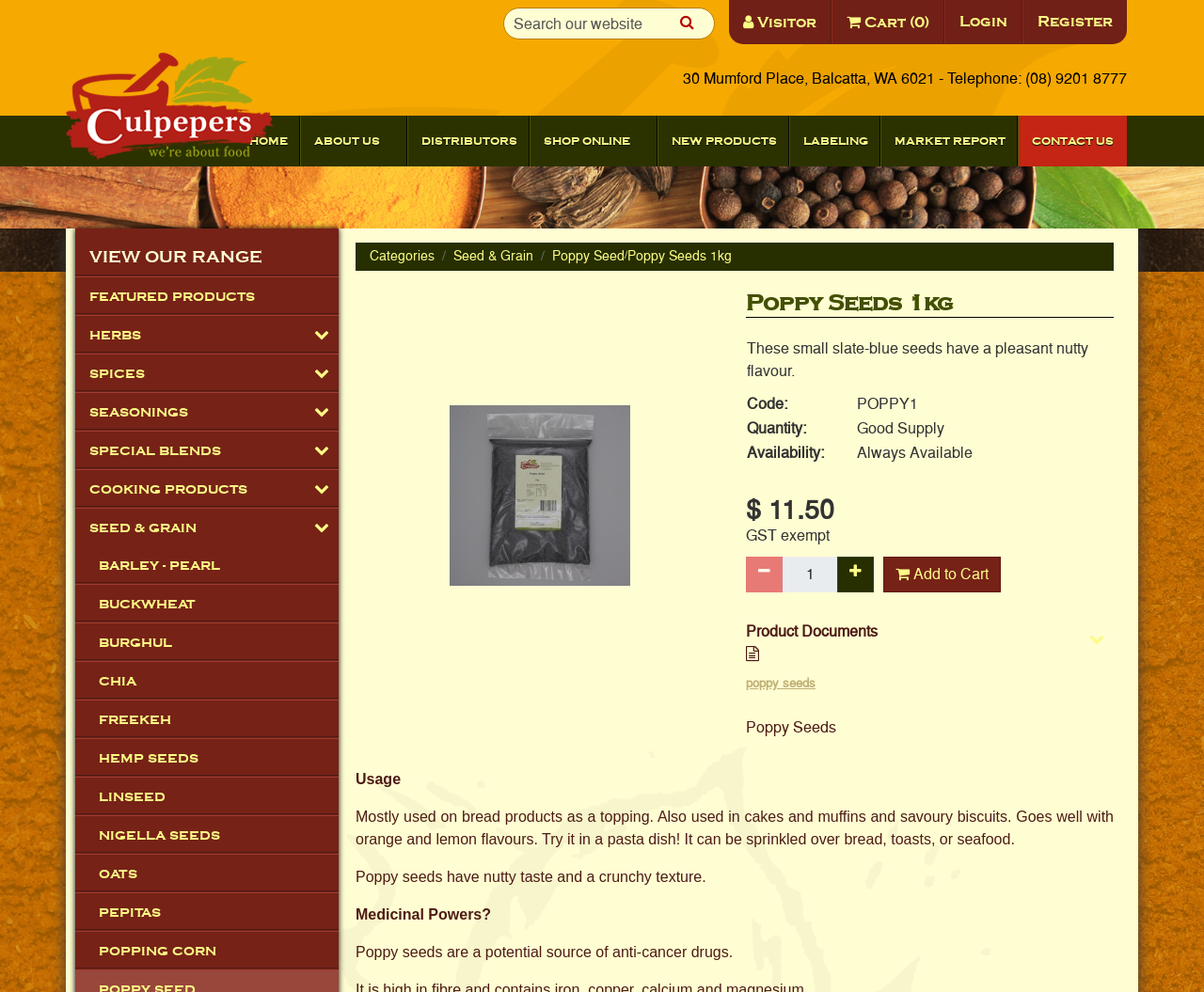Provide the bounding box coordinates of the HTML element this sentence describes: "input value="1" name="quantity" readonly="true" value="1"".

[0.649, 0.561, 0.696, 0.597]